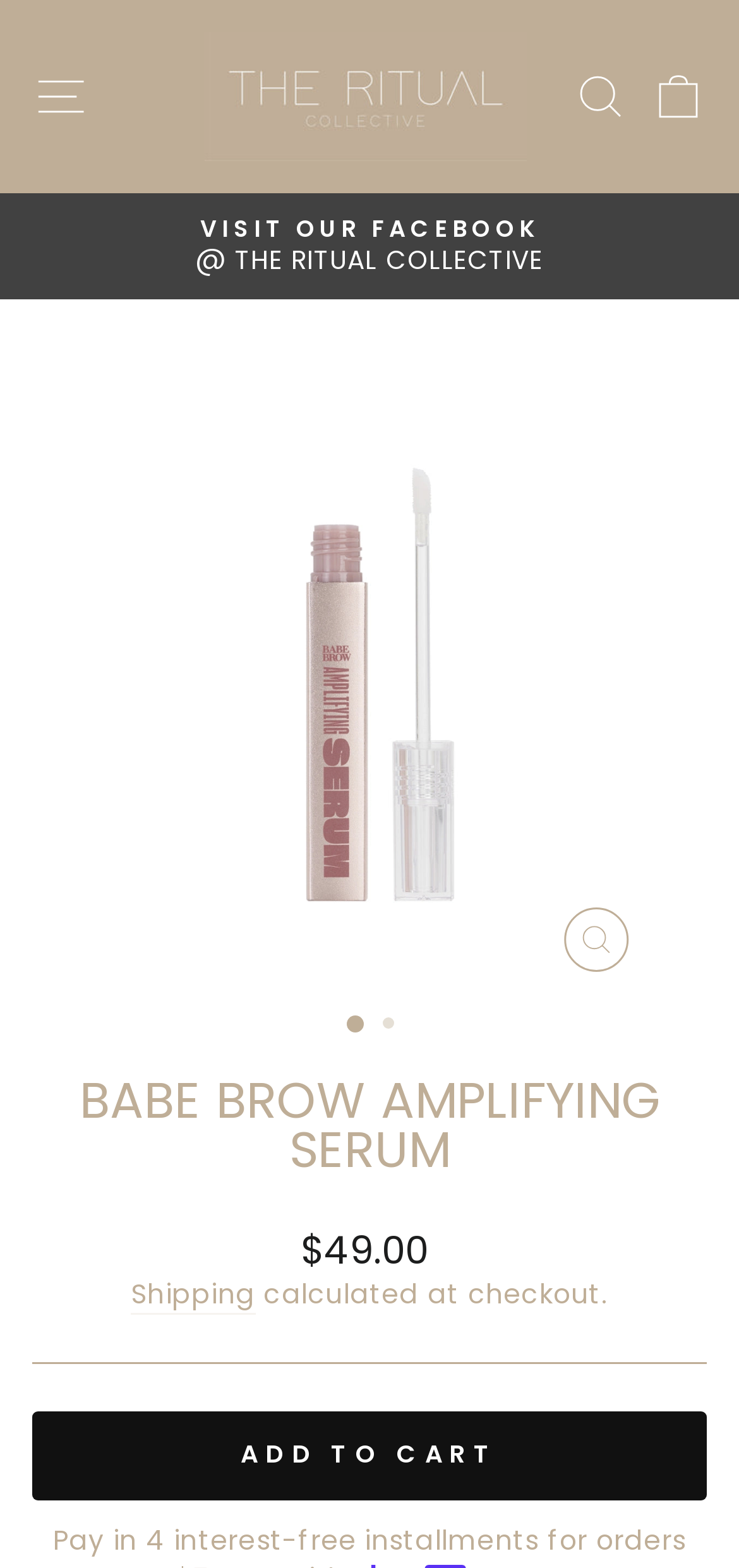What is the regular price of the product?
Based on the image, answer the question in a detailed manner.

I found the answer by looking at the StaticText element with the text '$49.00' which is located near the 'Regular price' text, indicating that it is the price of the product.